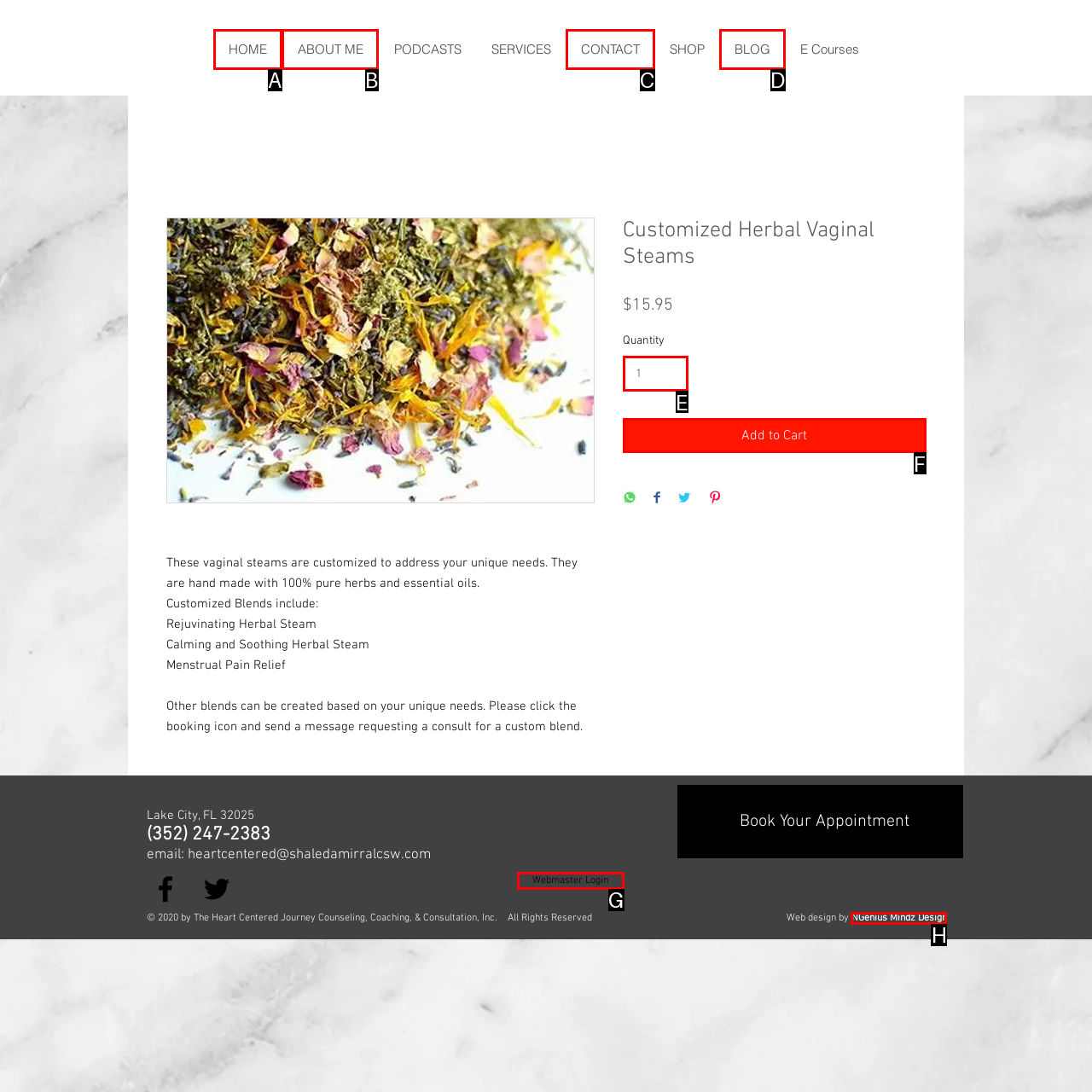Match the HTML element to the description: input value="1" aria-label="Quantity" value="1". Respond with the letter of the correct option directly.

E